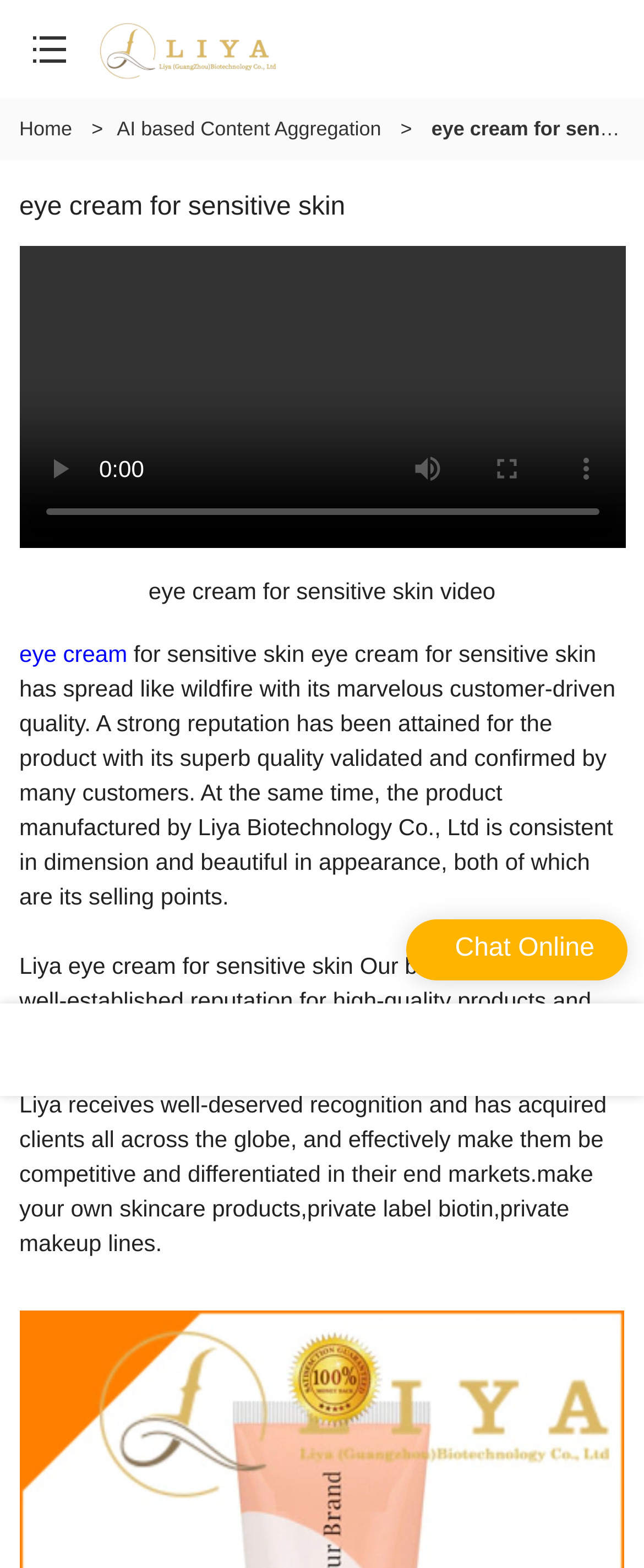What is the purpose of the slider?
Answer the question with a single word or phrase by looking at the picture.

video time scrubber